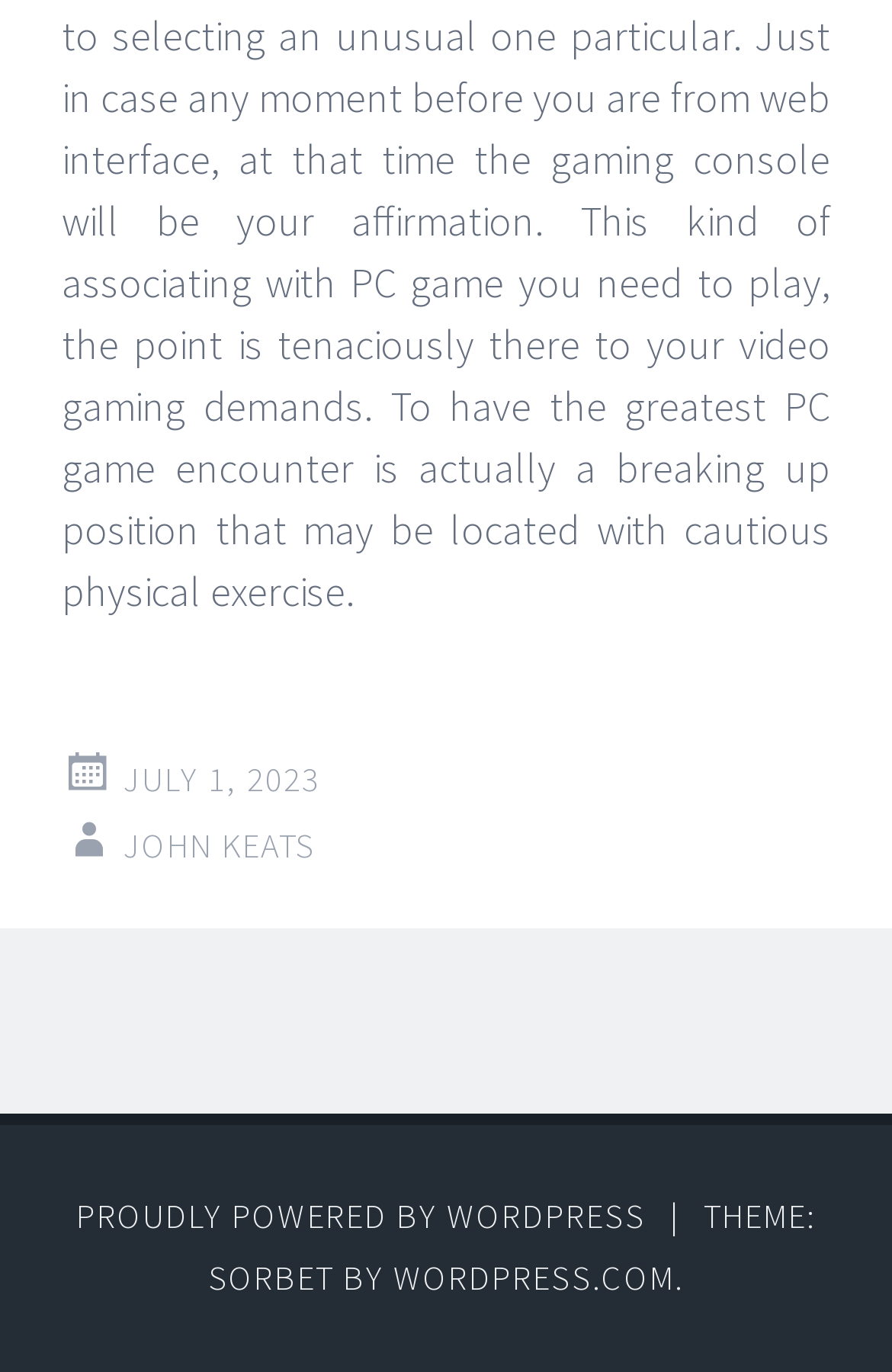What is the name of the theme used by this website?
Based on the image, respond with a single word or phrase.

SORBET